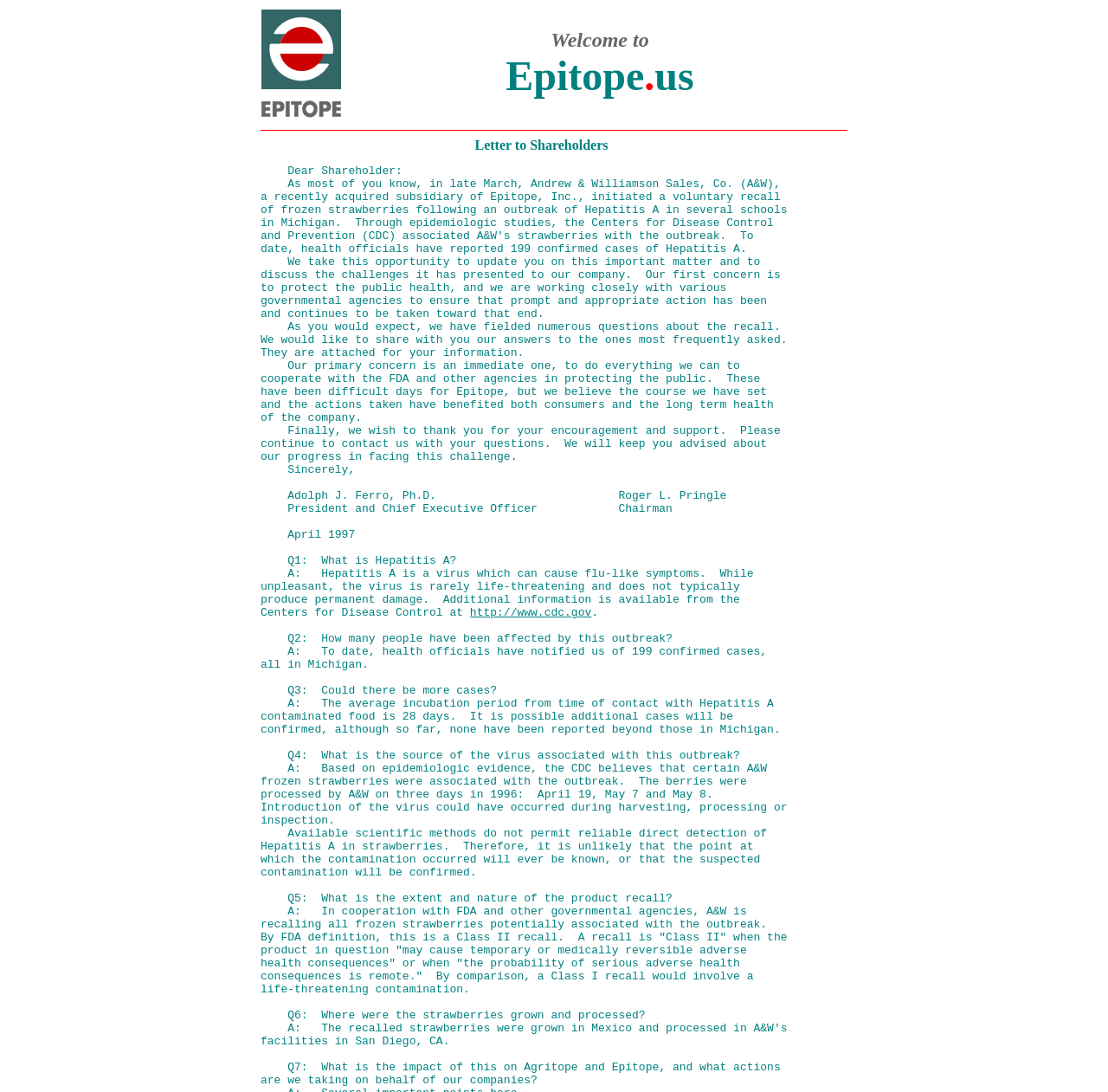What is the text above the separator?
Look at the image and answer the question with a single word or phrase.

Welcome to Epitope.us